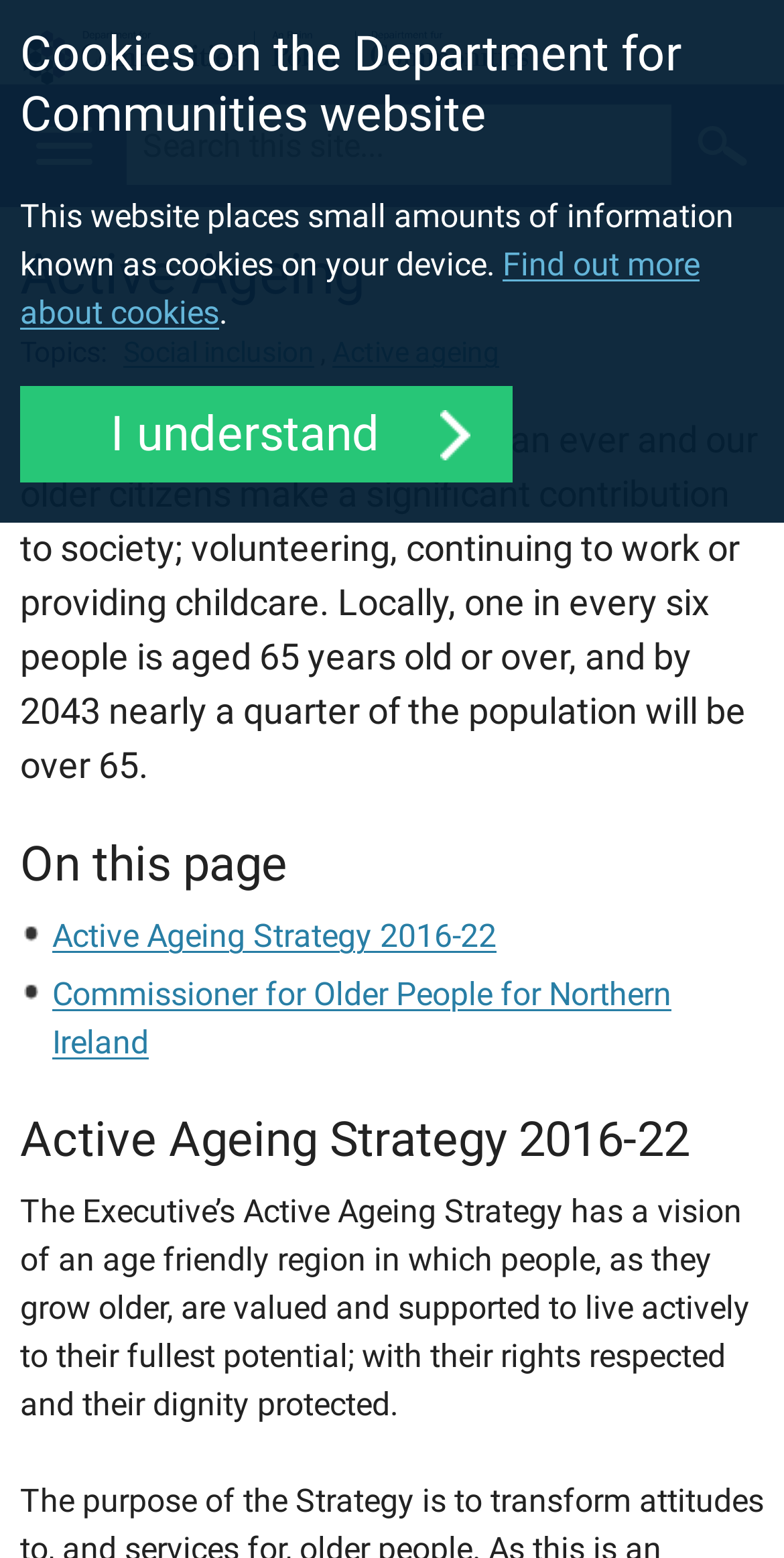Please specify the bounding box coordinates of the clickable region necessary for completing the following instruction: "Read about Active Ageing Strategy 2016-22". The coordinates must consist of four float numbers between 0 and 1, i.e., [left, top, right, bottom].

[0.026, 0.716, 0.974, 0.747]